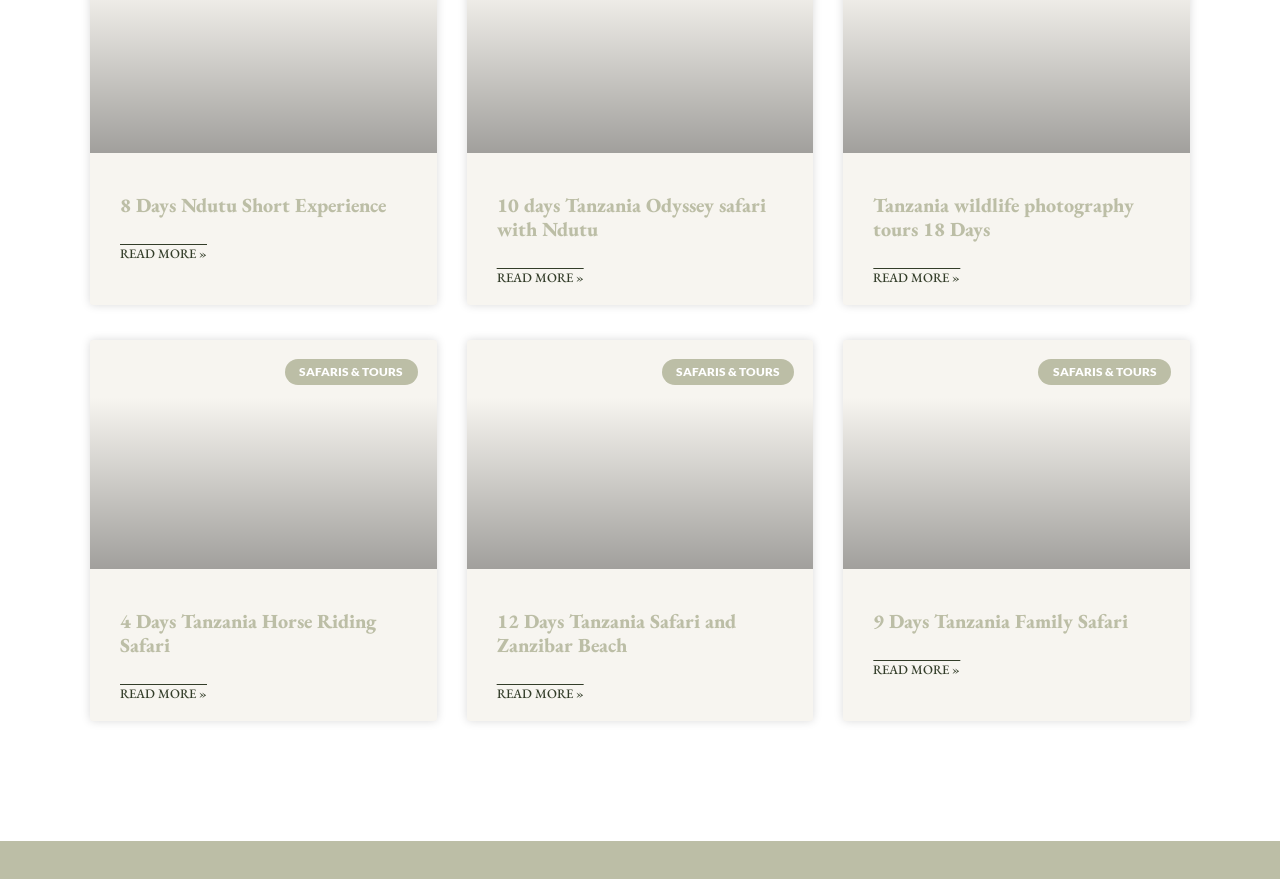Locate the bounding box coordinates of the region to be clicked to comply with the following instruction: "Explore Tanzania wildlife photography tours 18 Days". The coordinates must be four float numbers between 0 and 1, in the form [left, top, right, bottom].

[0.682, 0.218, 0.886, 0.275]